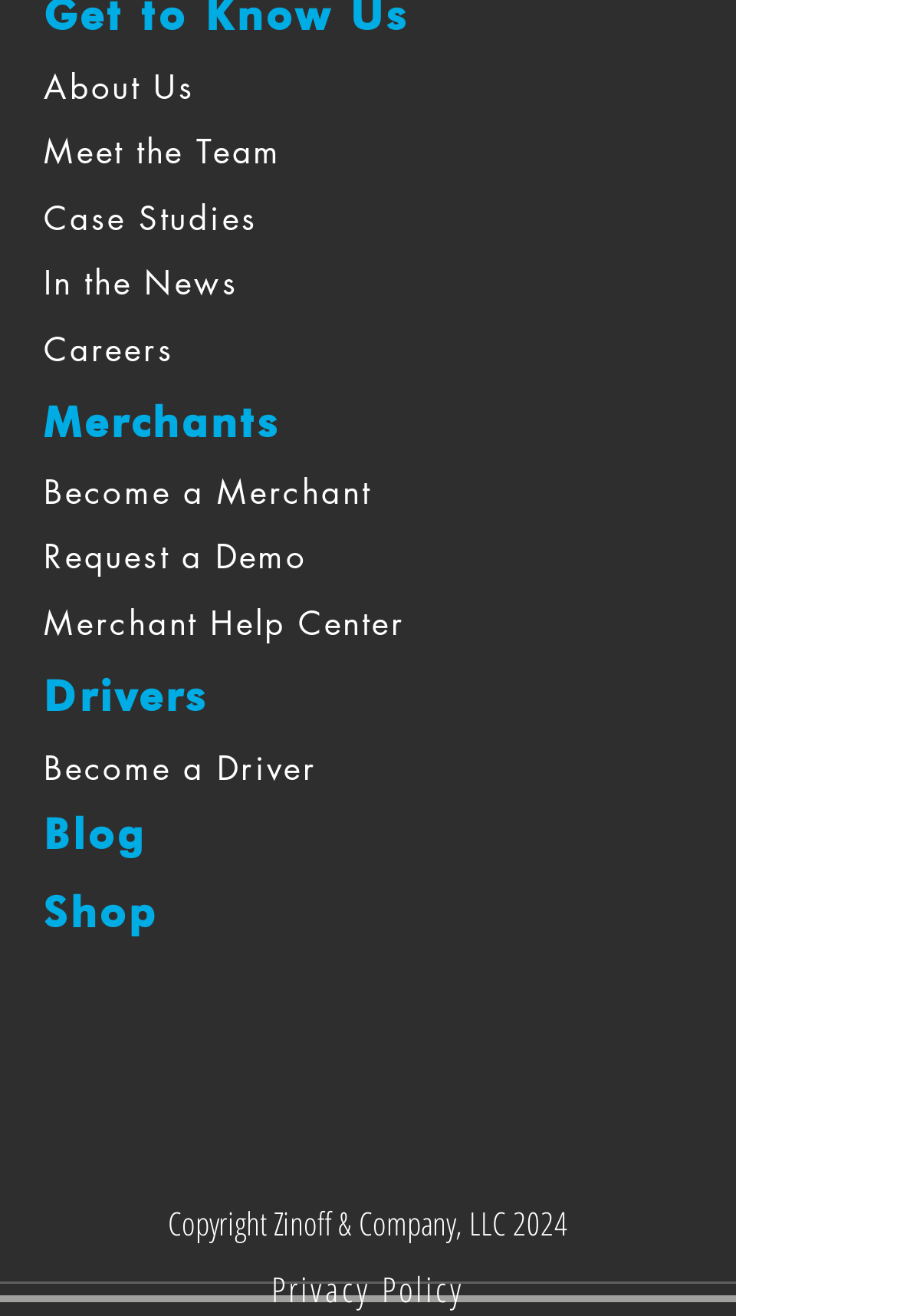Could you find the bounding box coordinates of the clickable area to complete this instruction: "Visit the Blog"?

[0.049, 0.616, 0.163, 0.653]